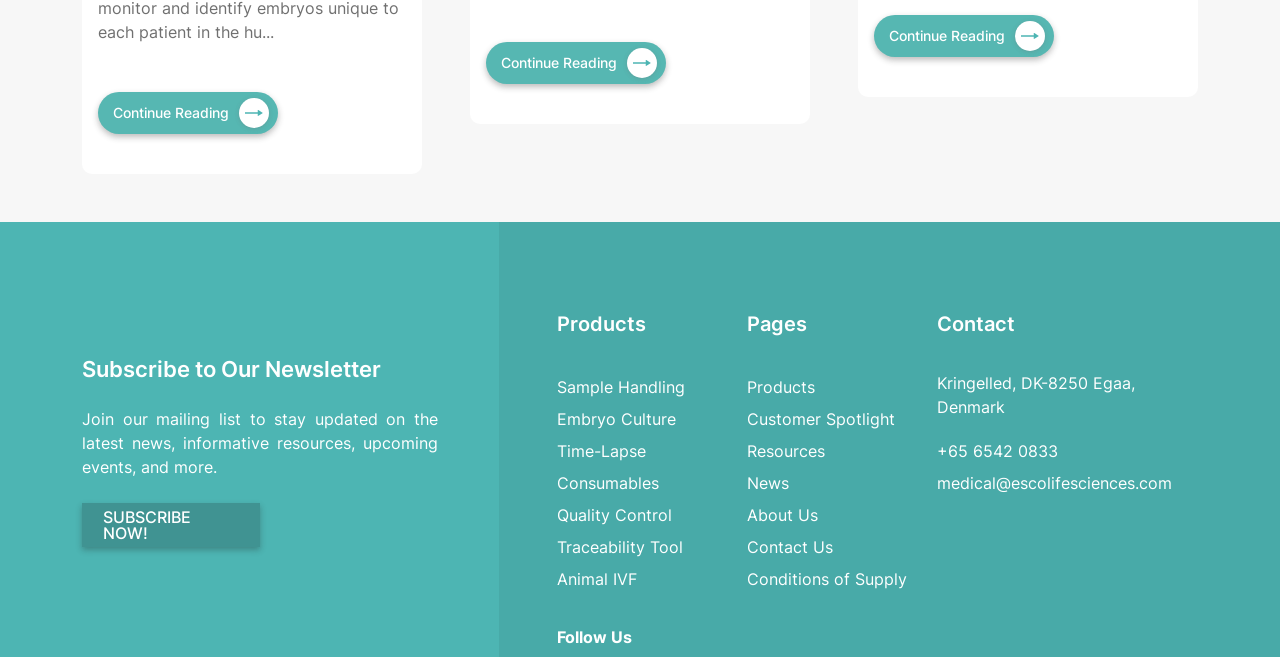What is the company's location?
Answer the question with a detailed explanation, including all necessary information.

I found the company's location under the 'Contact' section, which is 'Kringelled, DK-8250 Egaa, Denmark'.